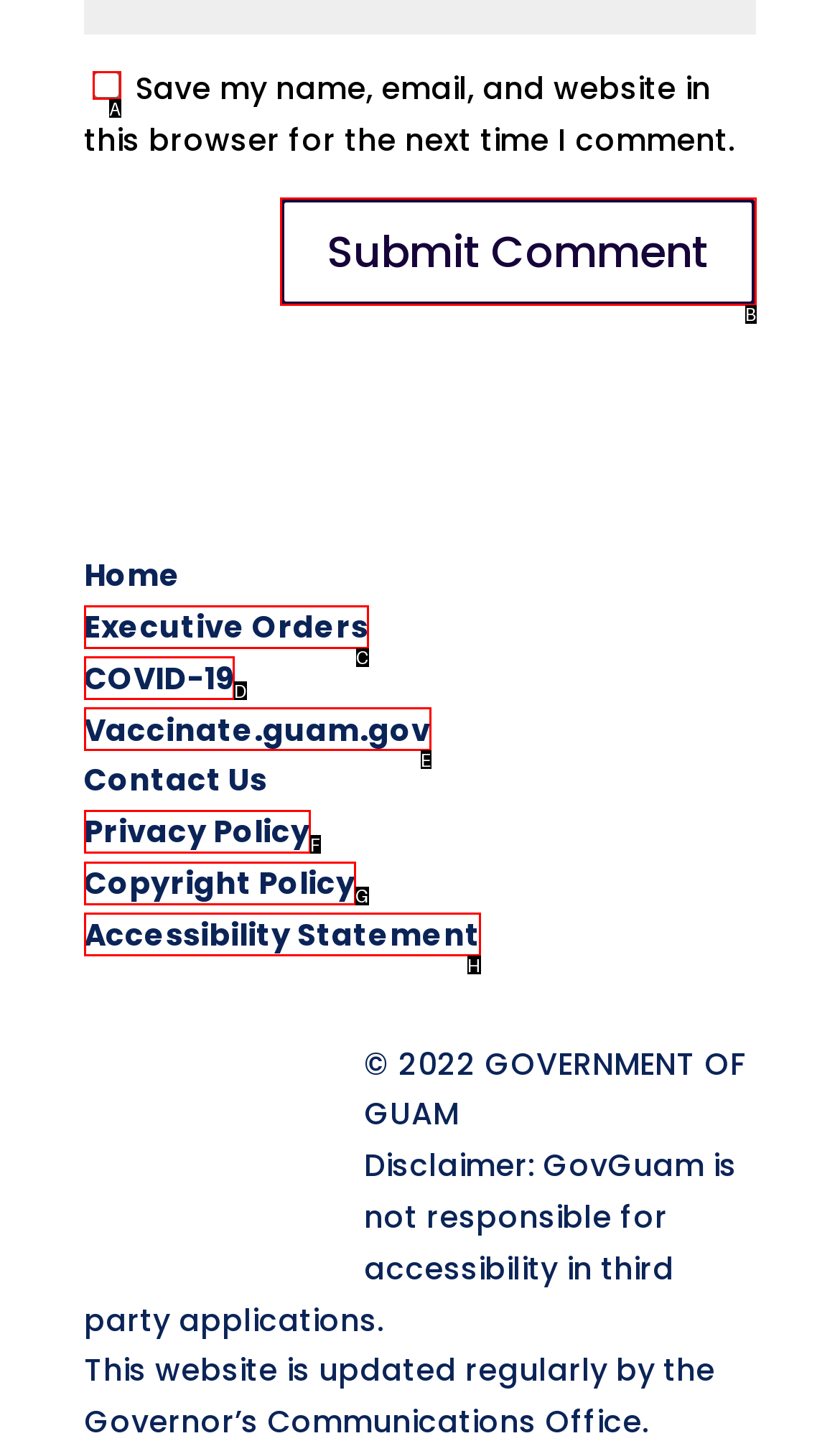Determine the letter of the element to click to accomplish this task: Get information about COVID-19. Respond with the letter.

D